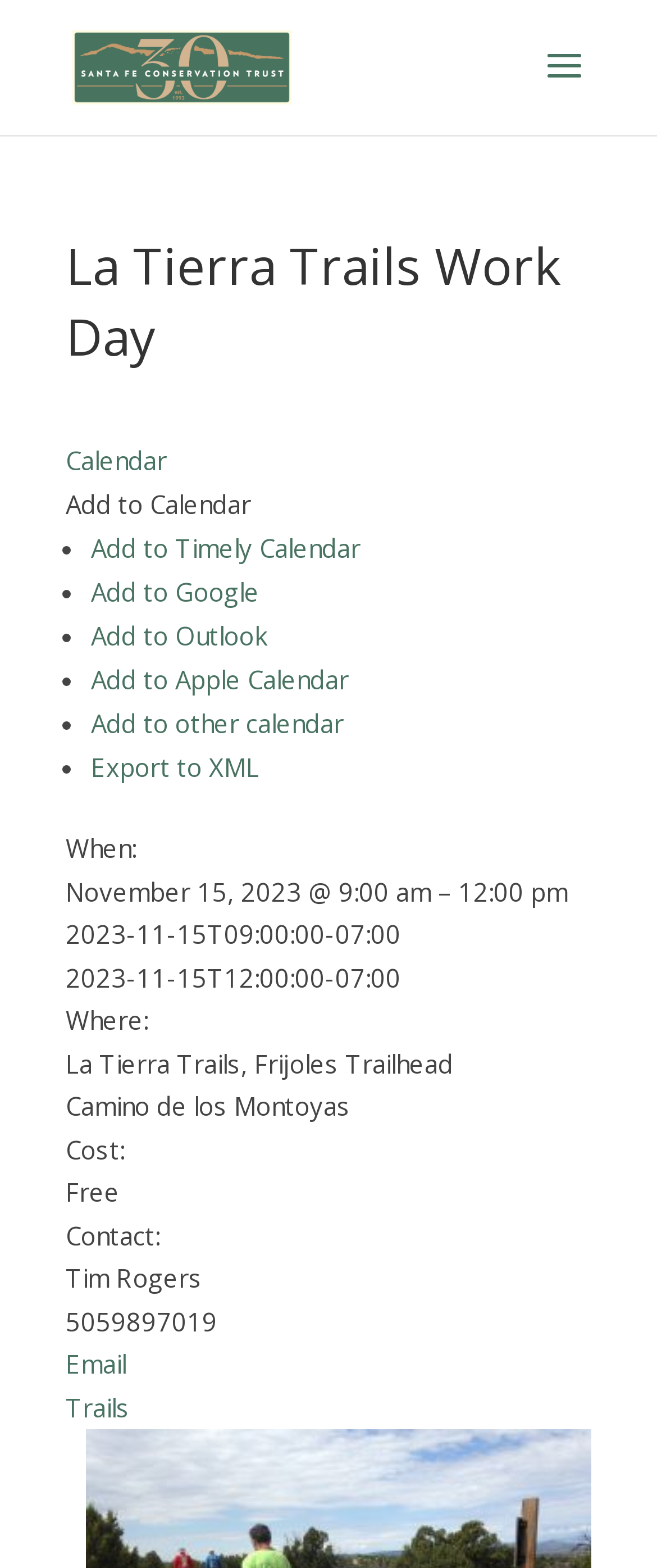Please extract the title of the webpage.

La Tierra Trails Work Day